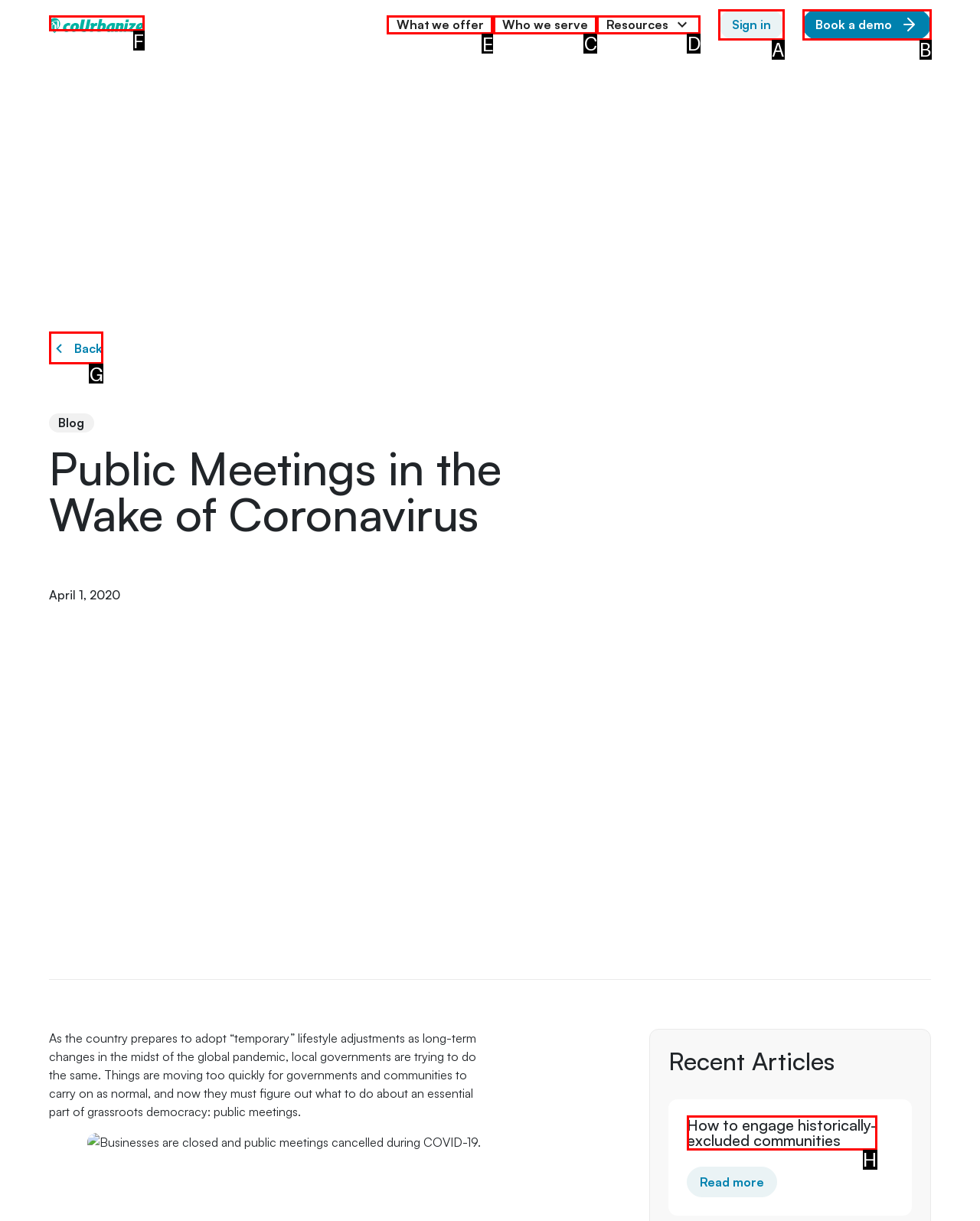For the instruction: Go to 'What we offer', determine the appropriate UI element to click from the given options. Respond with the letter corresponding to the correct choice.

E